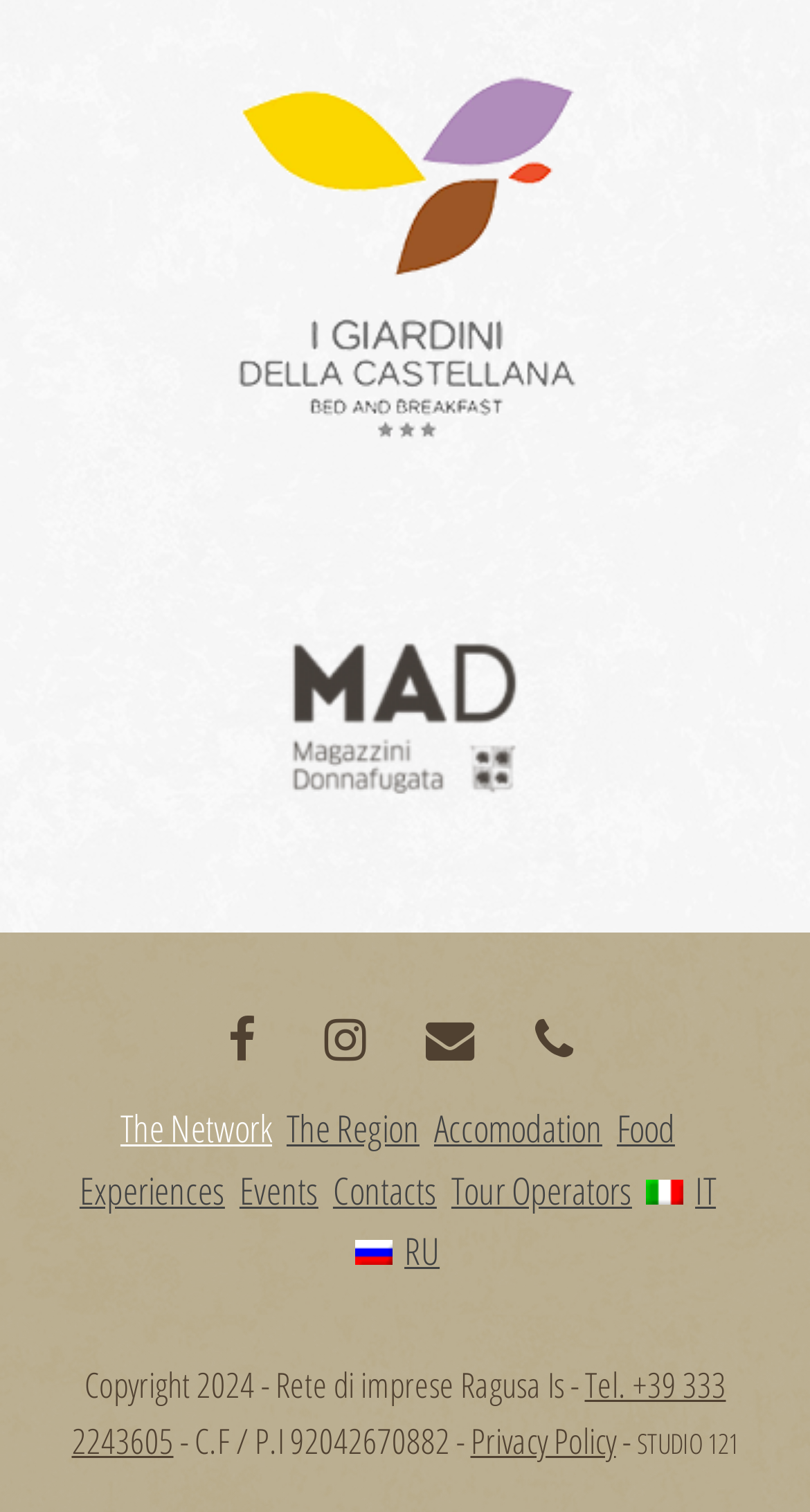Please give the bounding box coordinates of the area that should be clicked to fulfill the following instruction: "check out STUDIO 121". The coordinates should be in the format of four float numbers from 0 to 1, i.e., [left, top, right, bottom].

[0.786, 0.943, 0.912, 0.967]